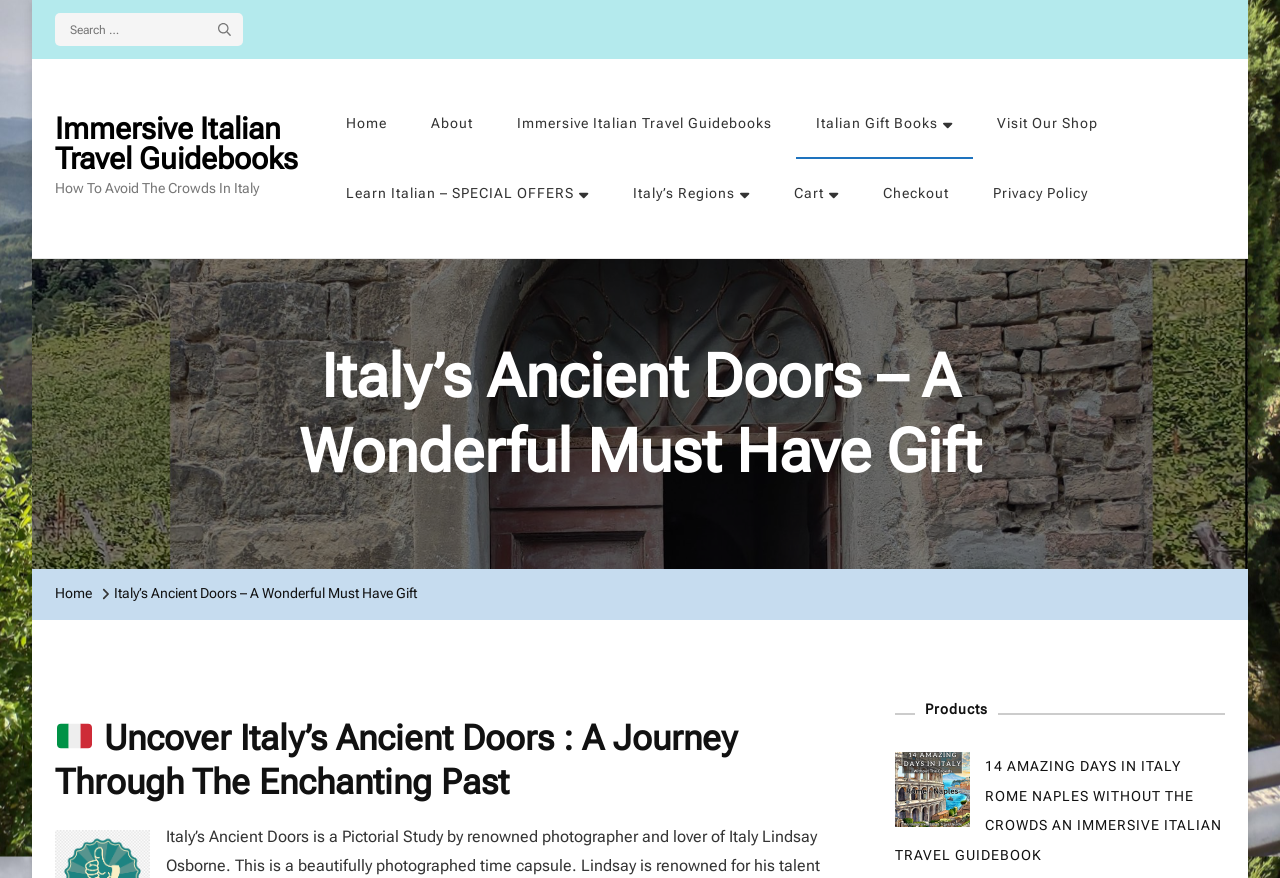Pinpoint the bounding box coordinates of the clickable element to carry out the following instruction: "Explore Abruzzo region."

[0.479, 0.26, 0.651, 0.397]